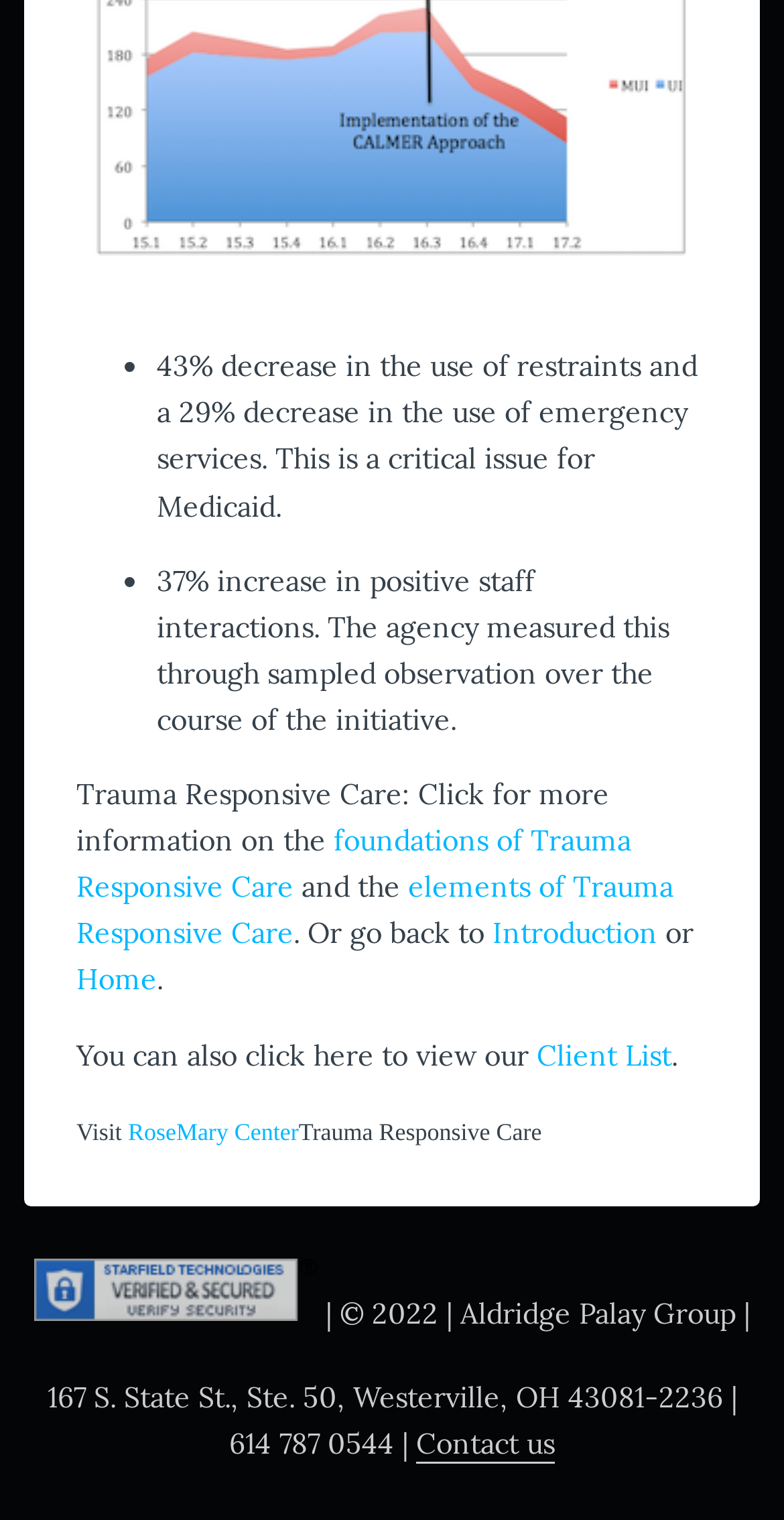Using the provided description: "Client List", find the bounding box coordinates of the corresponding UI element. The output should be four float numbers between 0 and 1, in the format [left, top, right, bottom].

[0.685, 0.682, 0.856, 0.706]